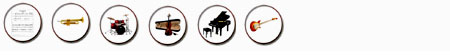How many drums are depicted in the drum set icon?
Look at the image and provide a detailed response to the question.

The drum set icon features multiple drums and cymbals, symbolizing rhythm and percussion in music.